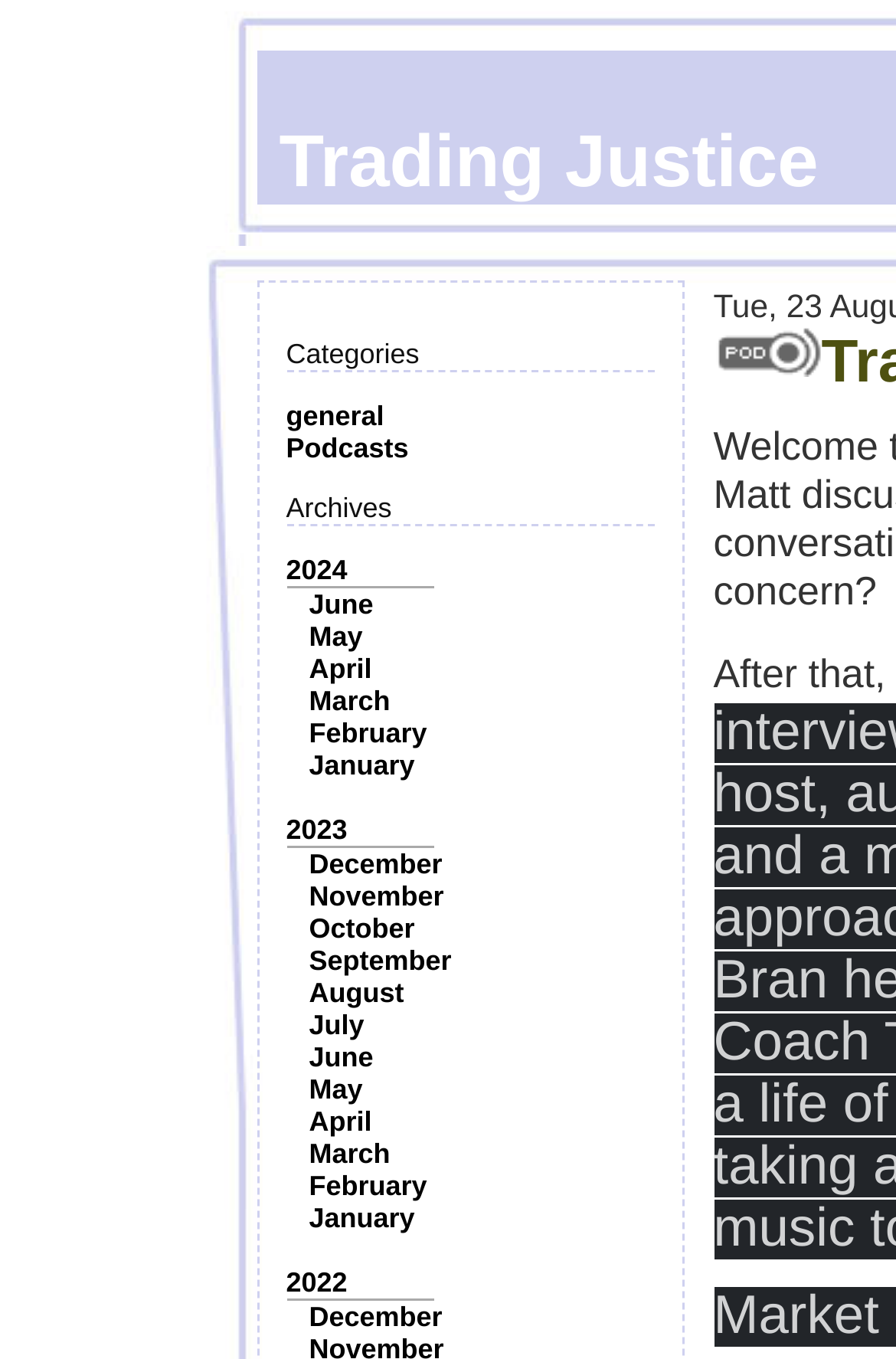Please answer the following query using a single word or phrase: 
Is there an image on the webpage?

Yes